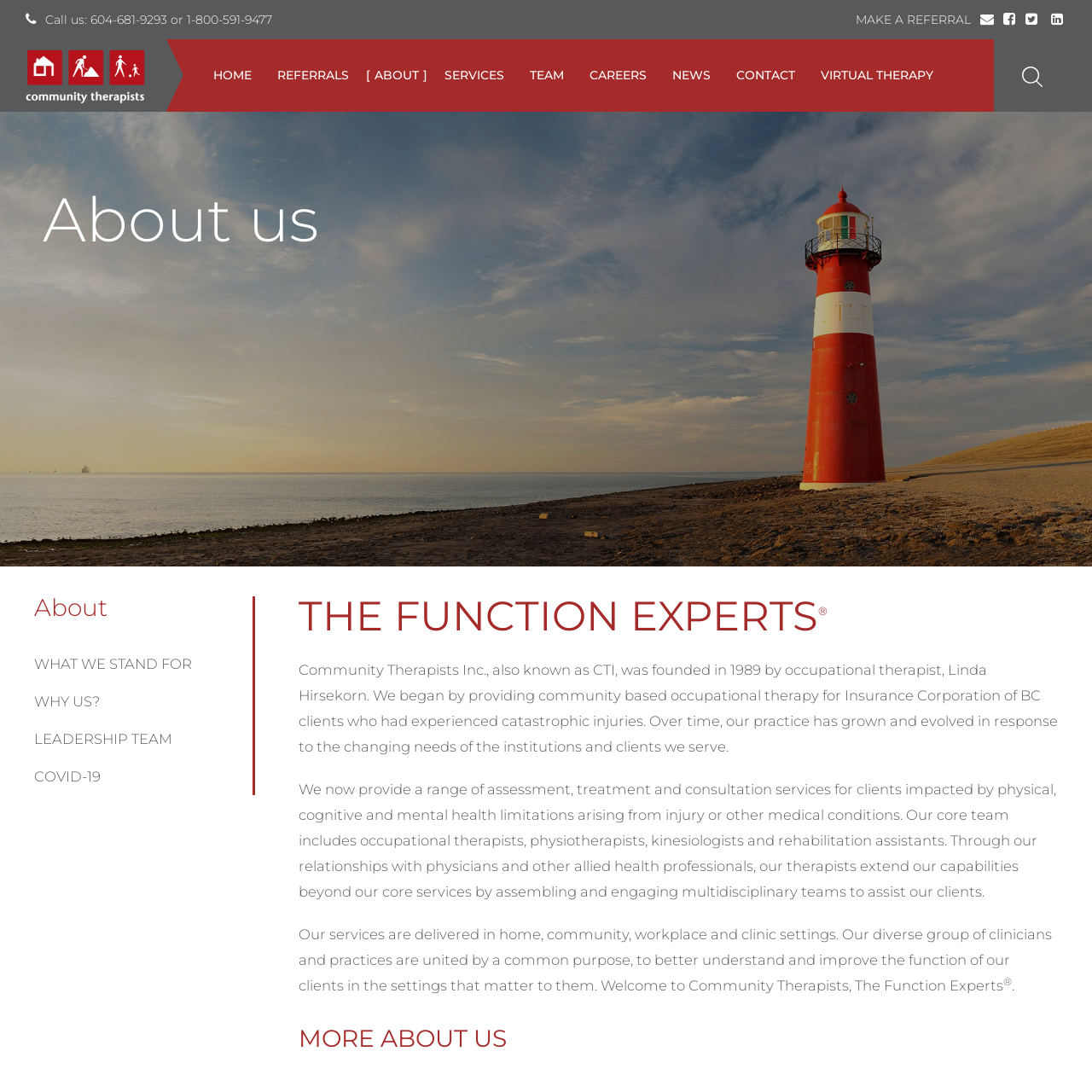Describe all visible elements and their arrangement on the webpage.

This webpage is about Community Therapists Inc. (CTI), a provider of clinic and community-based rehabilitation services. At the top of the page, there is a heading that reads "Providers of clinic and community-based rehabilitation throughout BC." Below this heading, there is a section with a phone number and a "Make a Referral" button. 

To the left of this section, there is a column of links, including "HOME", "REFERRALS", "ABOUT", "SERVICES", "TEAM", "CAREERS", "NEWS", "CONTACT", and "VIRTUAL THERAPY". 

The main content of the page is divided into two sections. The first section is about the company's history and mission. It starts with a heading "About us" and describes how CTI was founded in 1989 by an occupational therapist. The text explains that the company has grown and evolved over time to provide a range of assessment, treatment, and consultation services for clients with physical, cognitive, and mental health limitations. 

The second section is about the company's values and leadership. It has a heading "MORE ABOUT US" and includes links to pages about what the company stands for, why clients should choose them, their leadership team, and their response to COVID-19. 

There are also several icons and images on the page, including a logo for CTI and social media icons.